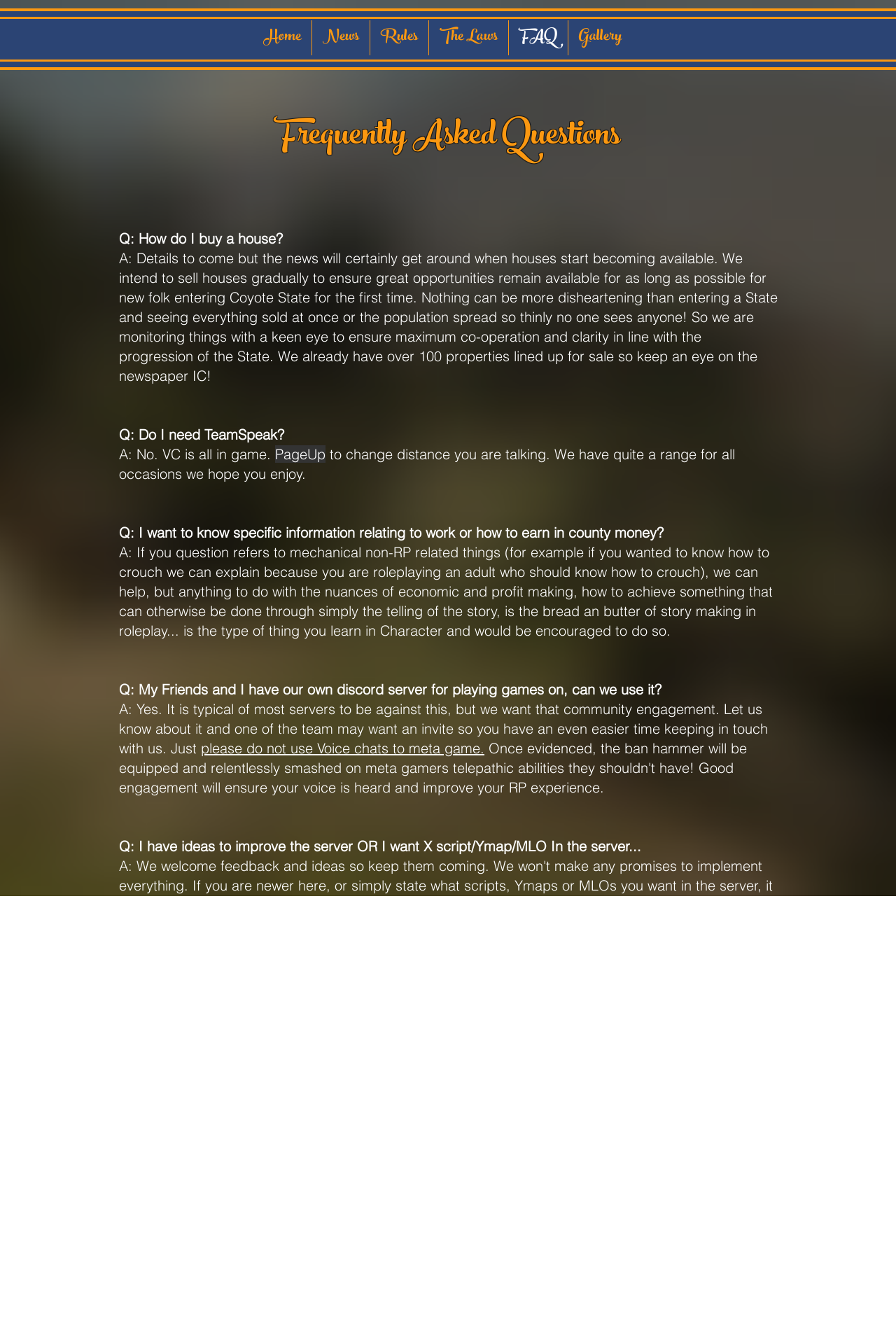Answer the question using only a single word or phrase: 
How many links are in the navigation menu?

6